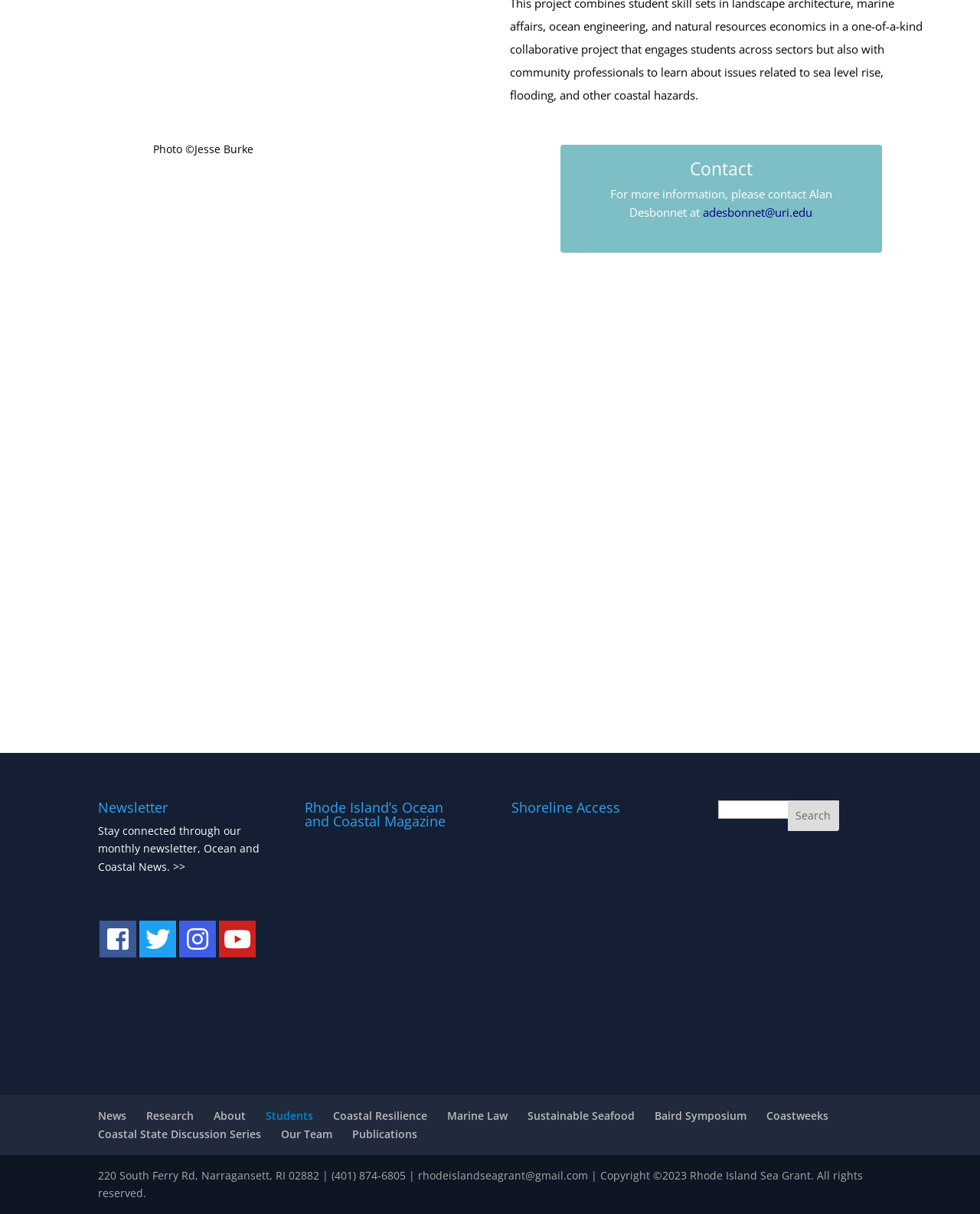Mark the bounding box of the element that matches the following description: "parent_node: Shoreline Access".

[0.522, 0.803, 0.689, 0.815]